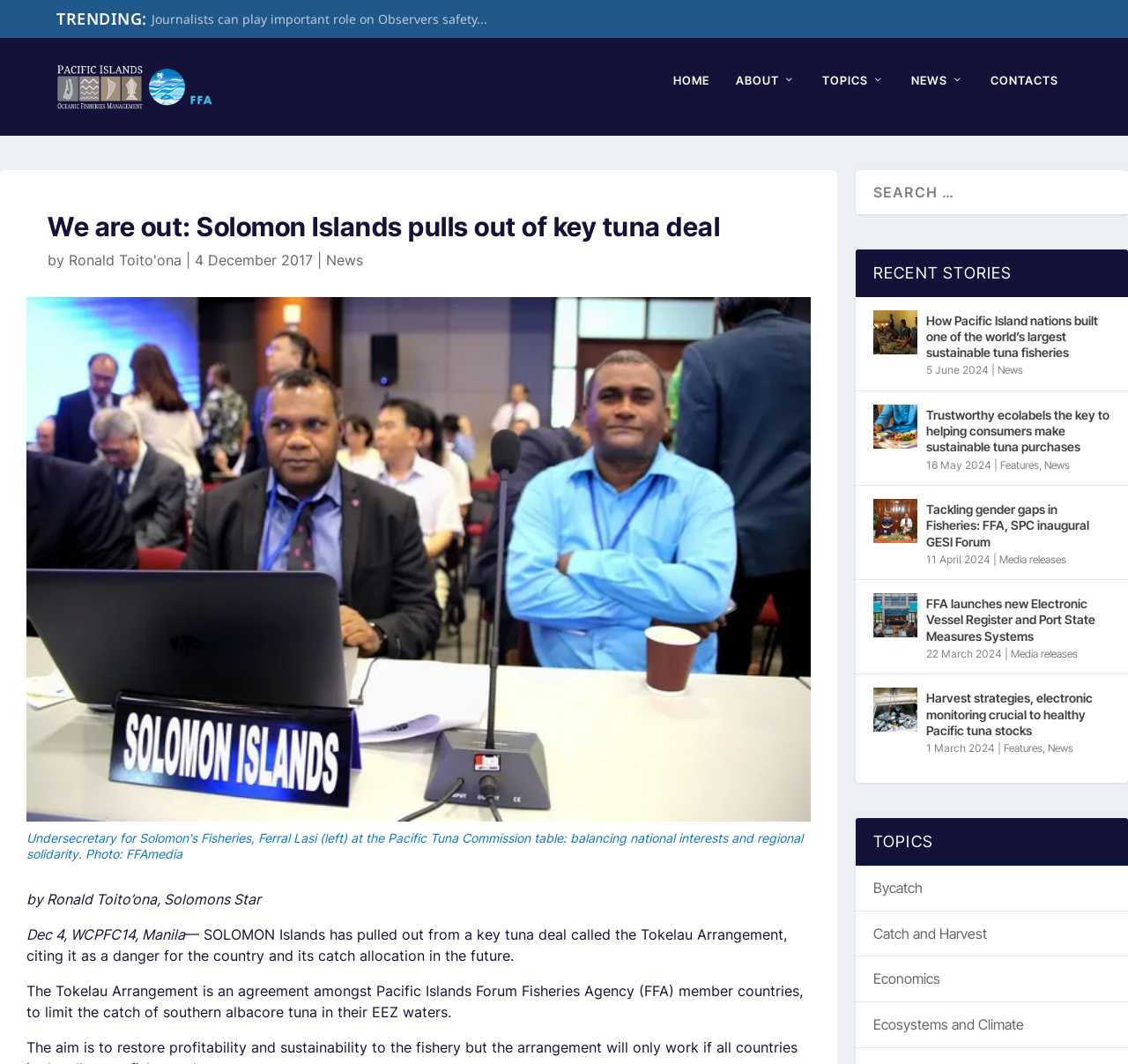What is the name of the website?
Using the screenshot, give a one-word or short phrase answer.

FFA's TunaPacific